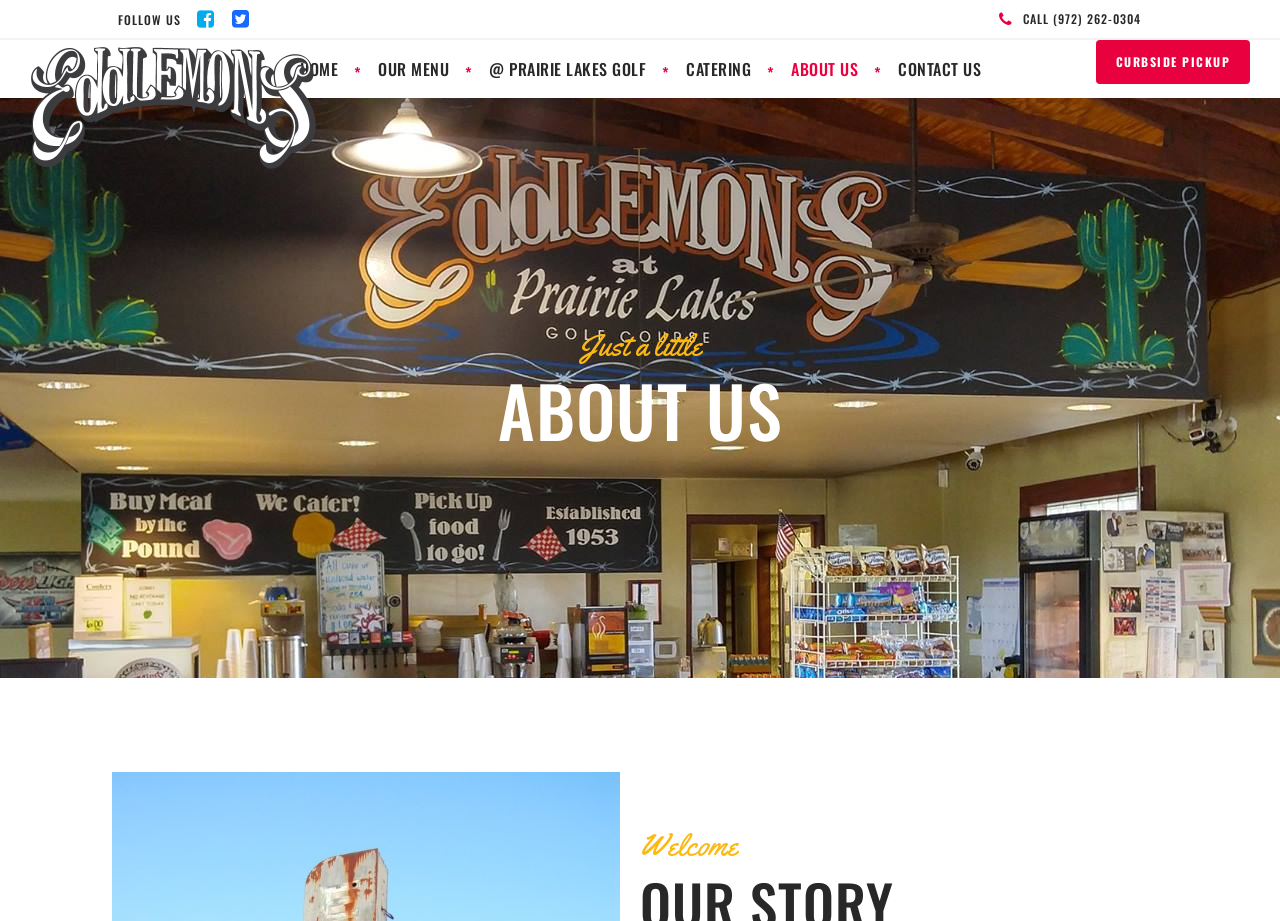How many social media links are there?
Please provide a single word or phrase as your answer based on the image.

3